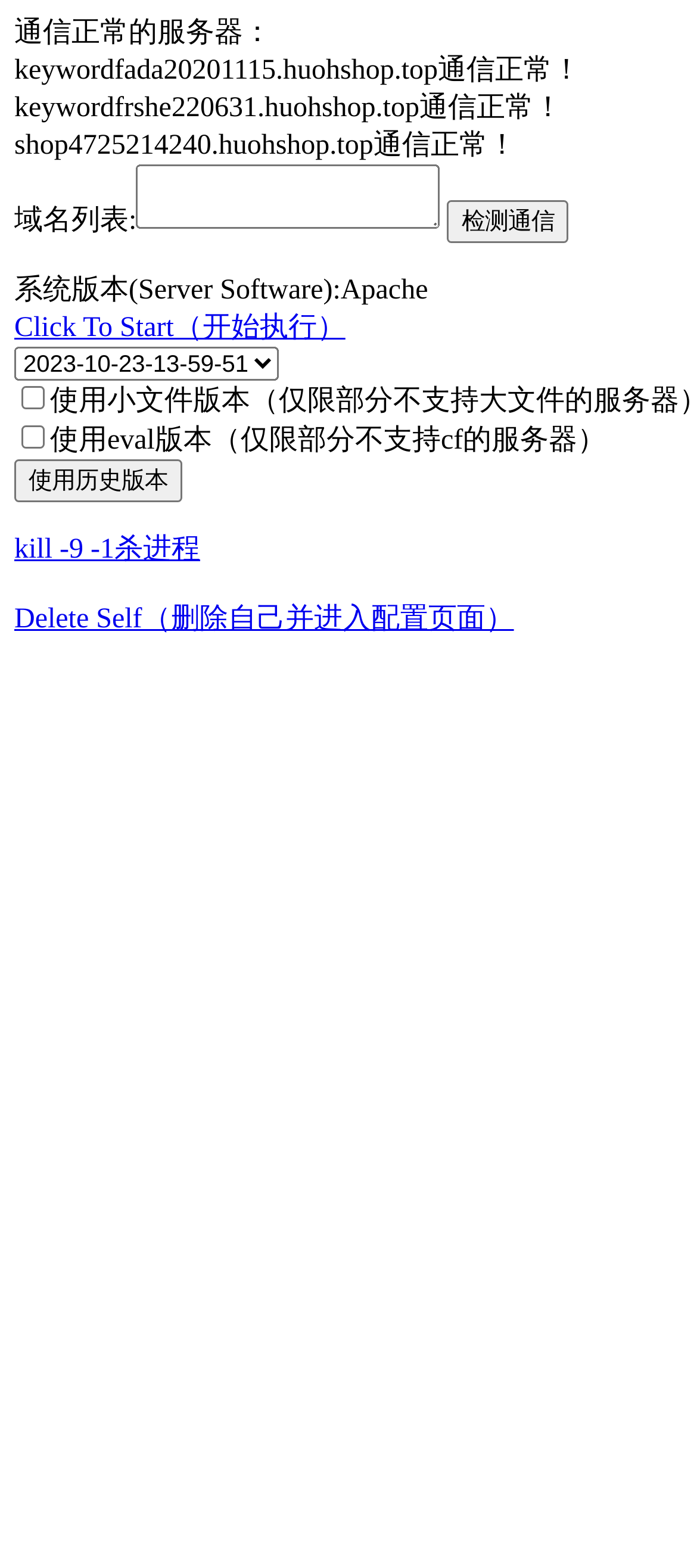Generate a thorough caption that explains the contents of the webpage.

This webpage appears to be a server management page. At the top, there are three lines of text indicating the status of different servers, with their domain names and a message "通信正常！" (meaning "Communication normal!"). 

Below these lines, there is a label "域名列表:" (meaning "Domain name list:") followed by a text box and a button labeled "检测通信" (meaning "Detect communication"). 

Further down, there is a line of text displaying the system version, which is Apache. Next to it, there is a link labeled "Click To Start（开始执行）" (meaning "Click to start (execute)"). 

Below this link, there is a combo box and two checkboxes. The first checkbox is labeled "使用小文件版本（仅限部分不支持大文件的服务器）" (meaning "Use small file version (only for servers that do not support large files)"), and the second checkbox is labeled "使用eval版本（仅限部分不支持cf的服务器）" (meaning "Use eval version (only for servers that do not support CF)"). 

There are two buttons, one labeled "使用历史版本" (meaning "Use historical version") and the other labeled "kill -9 -1杀进程" (meaning "Kill process -9 -1"). Finally, there is a link labeled "Delete Self（删除自己并进入配置页面）" (meaning "Delete self and enter configuration page").